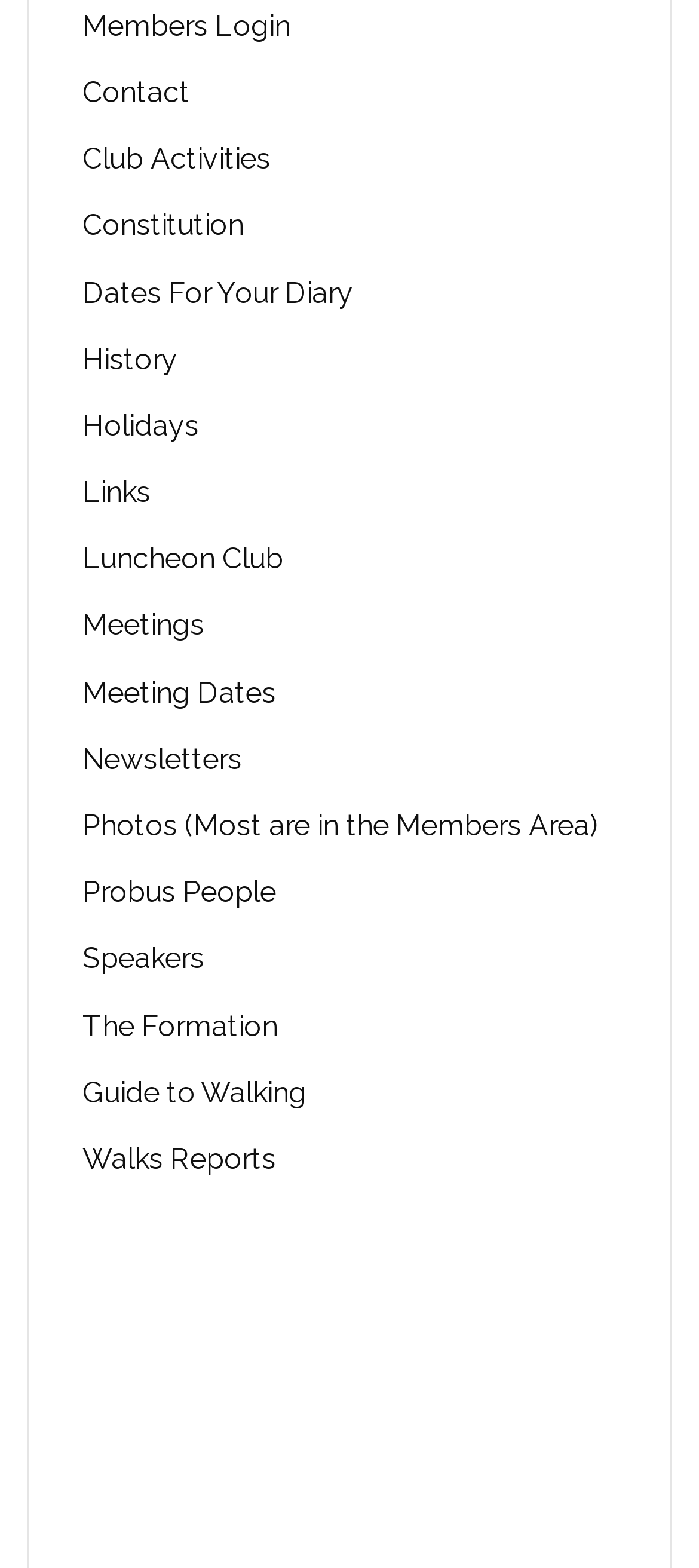What type of content is available under the 'Photos' link?
Give a single word or phrase answer based on the content of the image.

Mostly in the Members Area